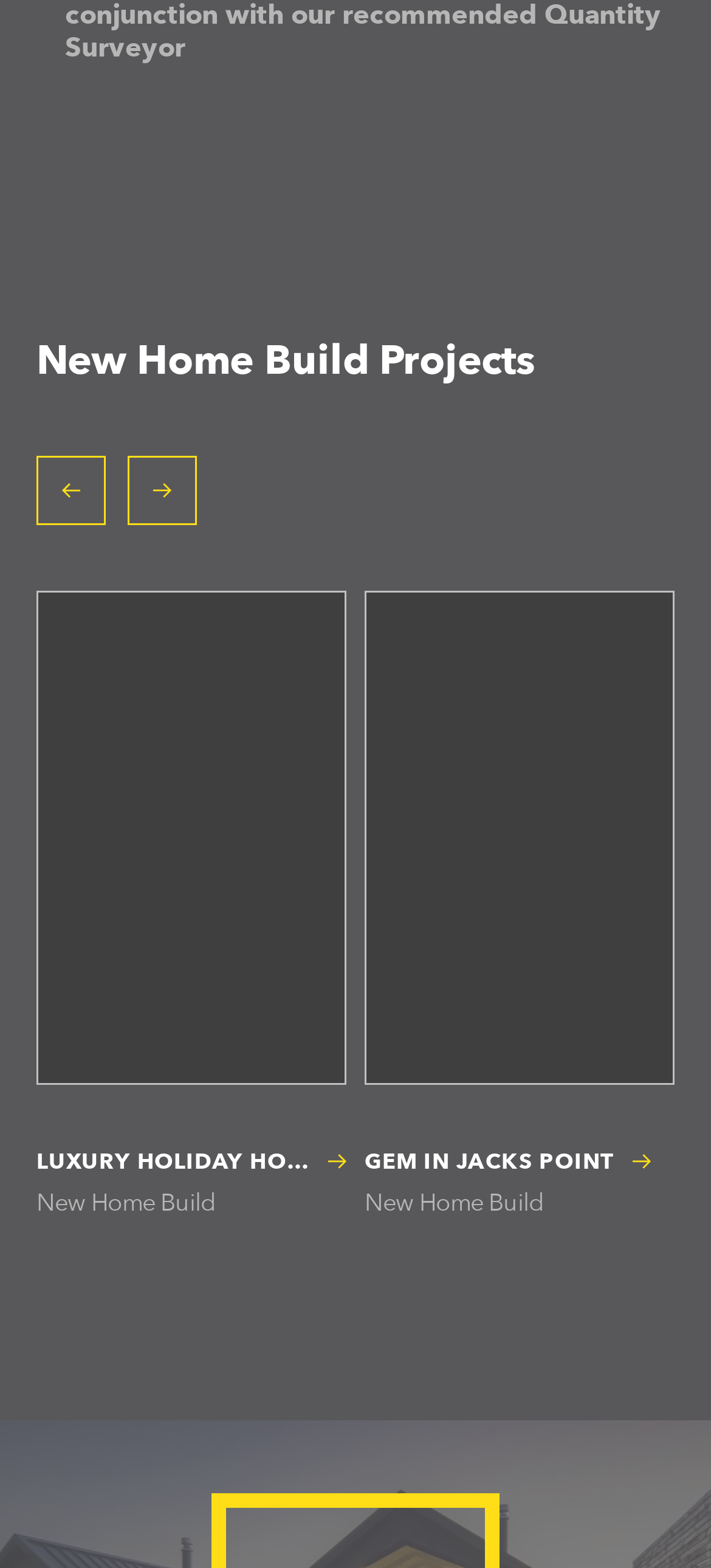Give a one-word or one-phrase response to the question:
What is the text below the 'LUXURY HOLIDAY HOME' link?

New Home Build